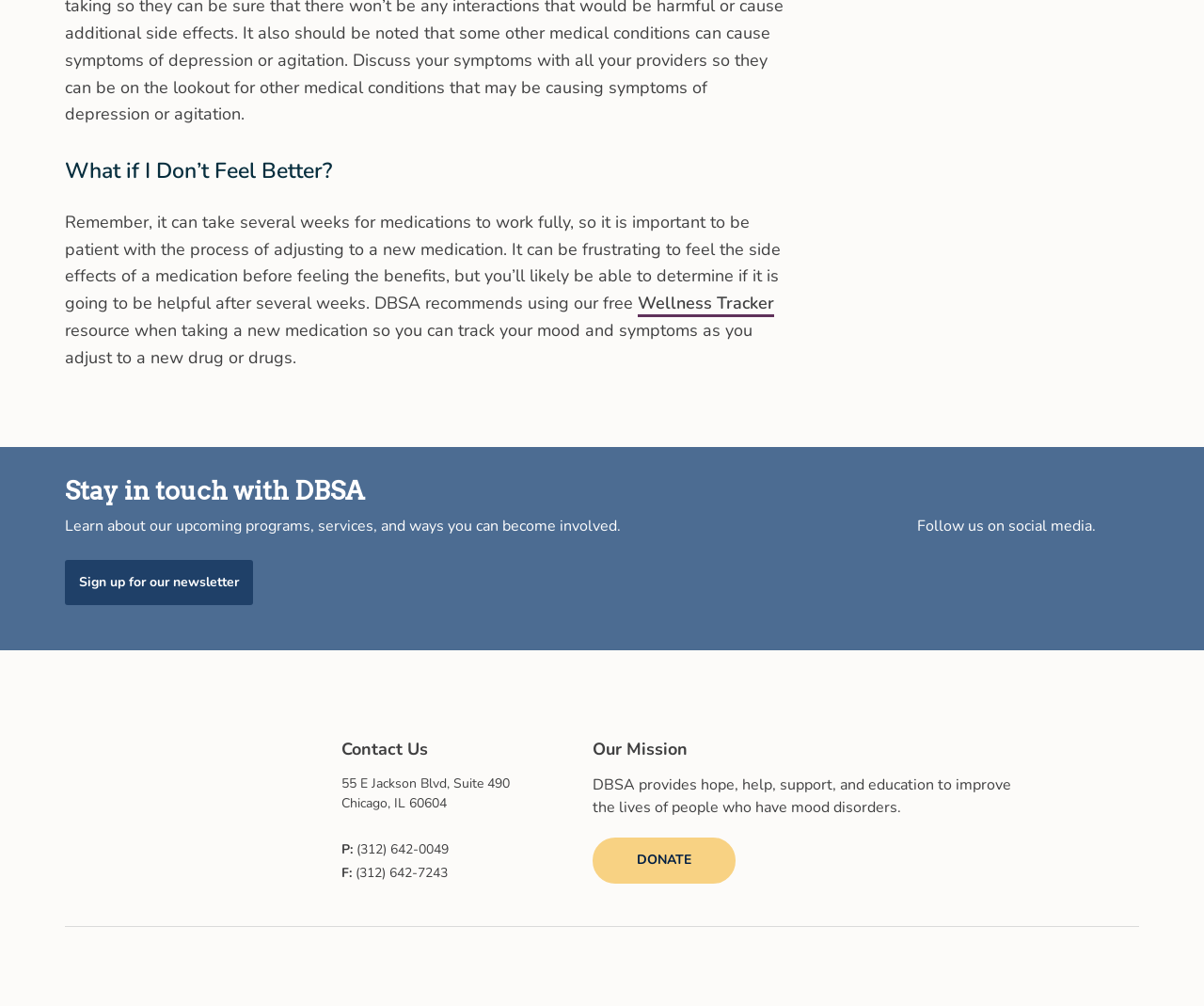Respond to the following question using a concise word or phrase: 
How many social media platforms are listed?

5